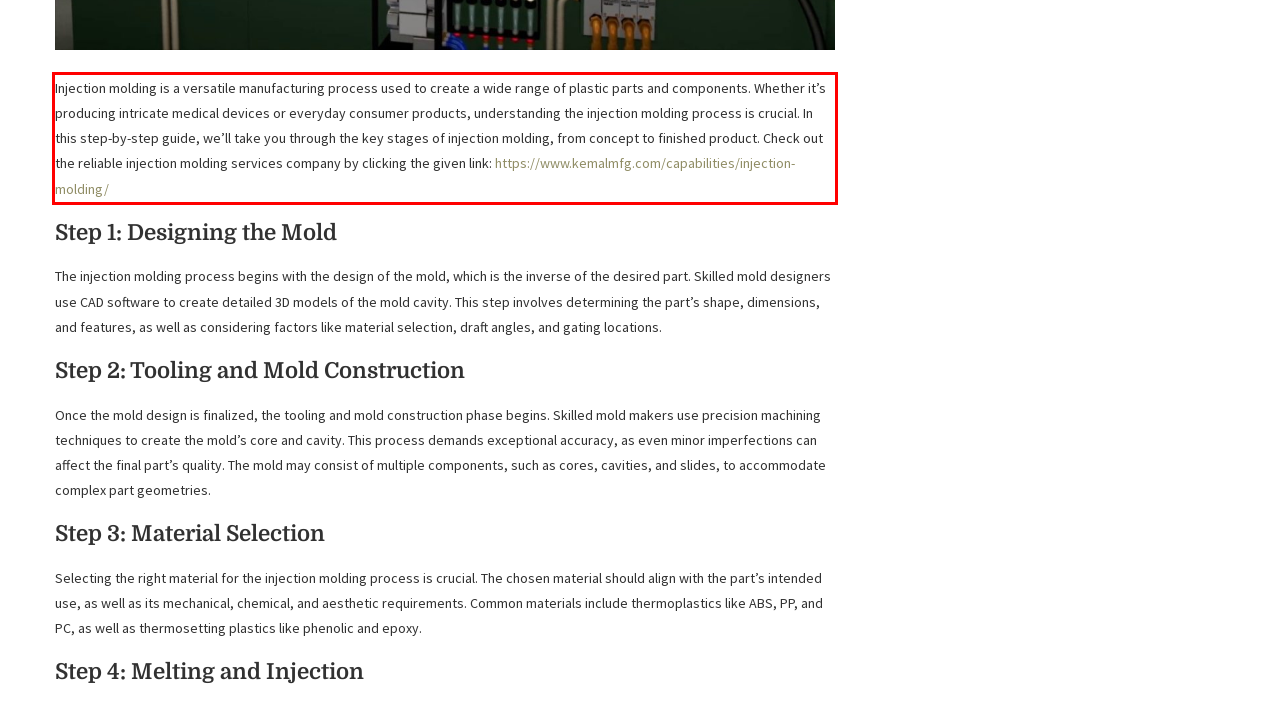Please recognize and transcribe the text located inside the red bounding box in the webpage image.

Injection molding is a versatile manufacturing process used to create a wide range of plastic parts and components. Whether it’s producing intricate medical devices or everyday consumer products, understanding the injection molding process is crucial. In this step-by-step guide, we’ll take you through the key stages of injection molding, from concept to finished product. Check out the reliable injection molding services company by clicking the given link: https://www.kemalmfg.com/capabilities/injection-molding/